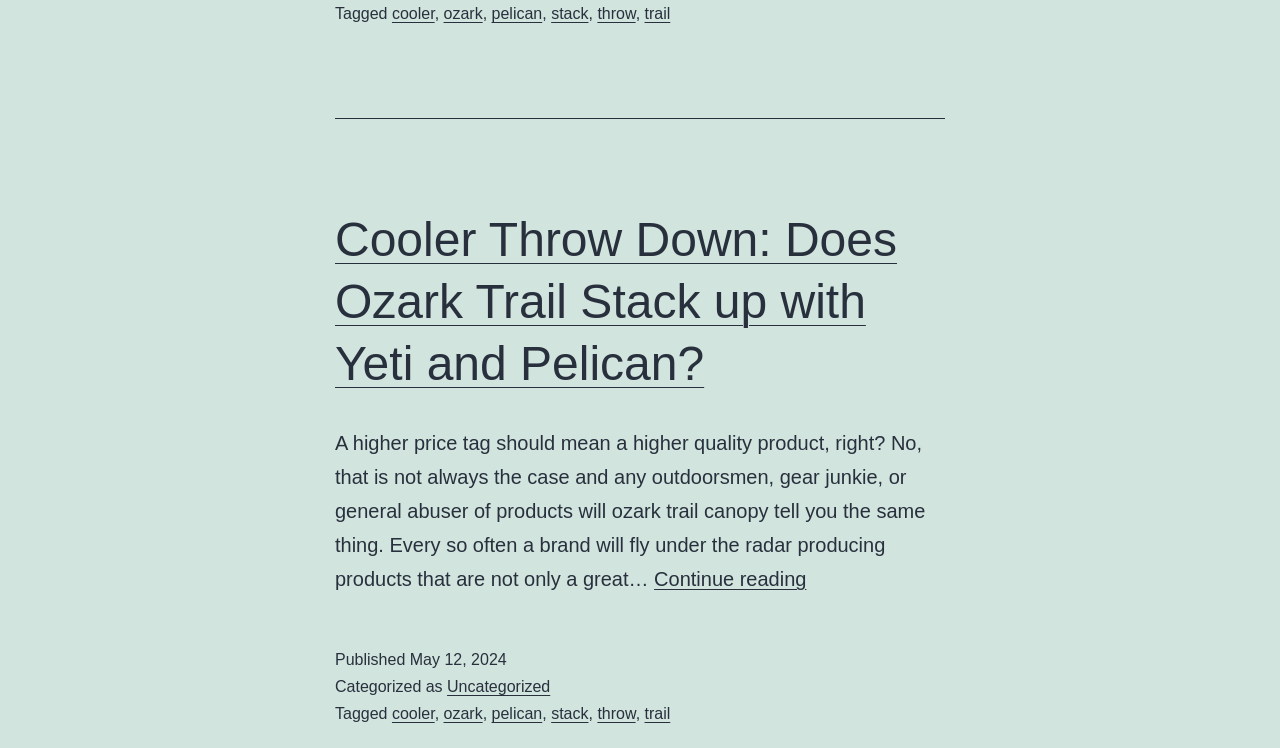Answer the following in one word or a short phrase: 
What is the date of publication?

May 12, 2024